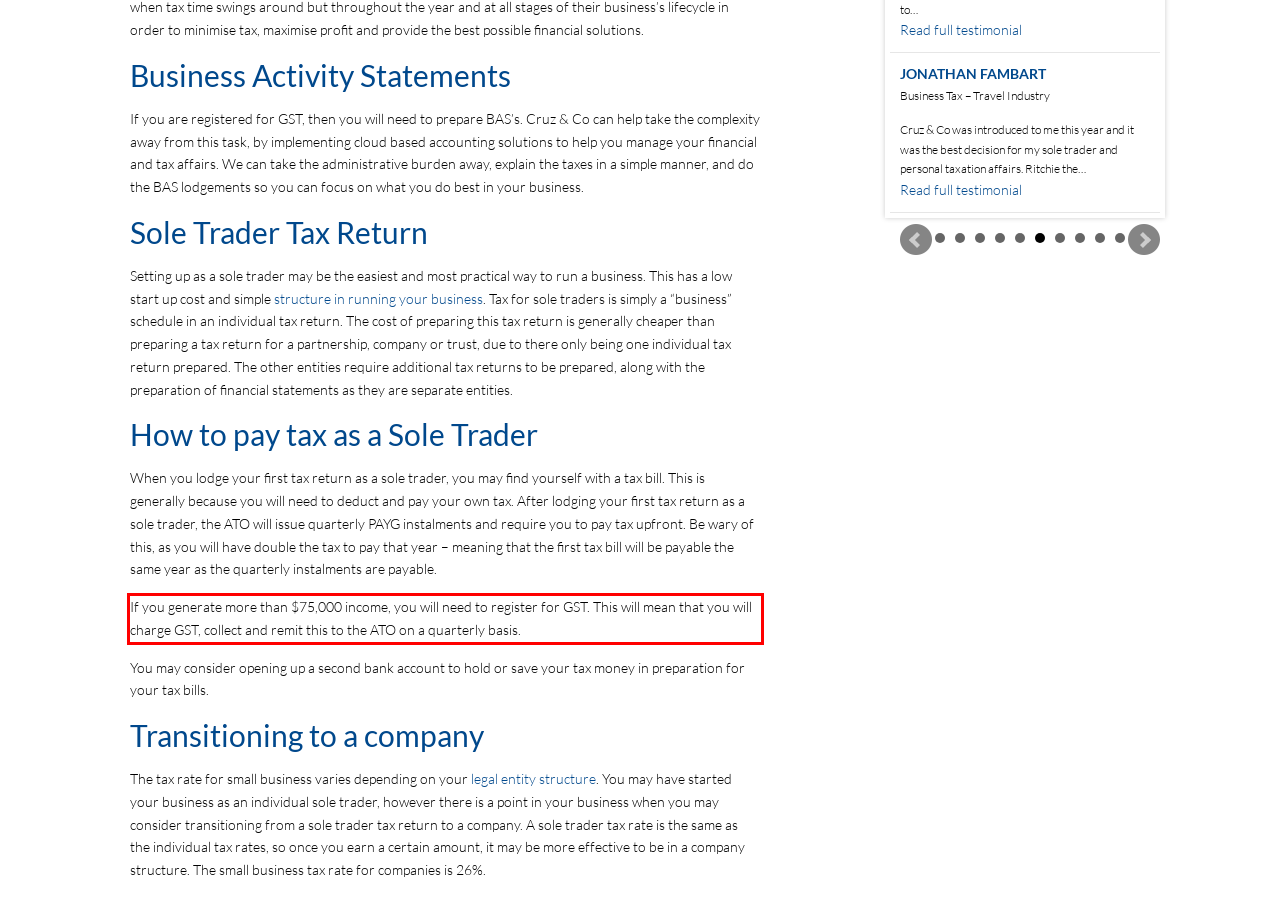Please recognize and transcribe the text located inside the red bounding box in the webpage image.

If you generate more than $75,000 income, you will need to register for GST. This will mean that you will charge GST, collect and remit this to the ATO on a quarterly basis.